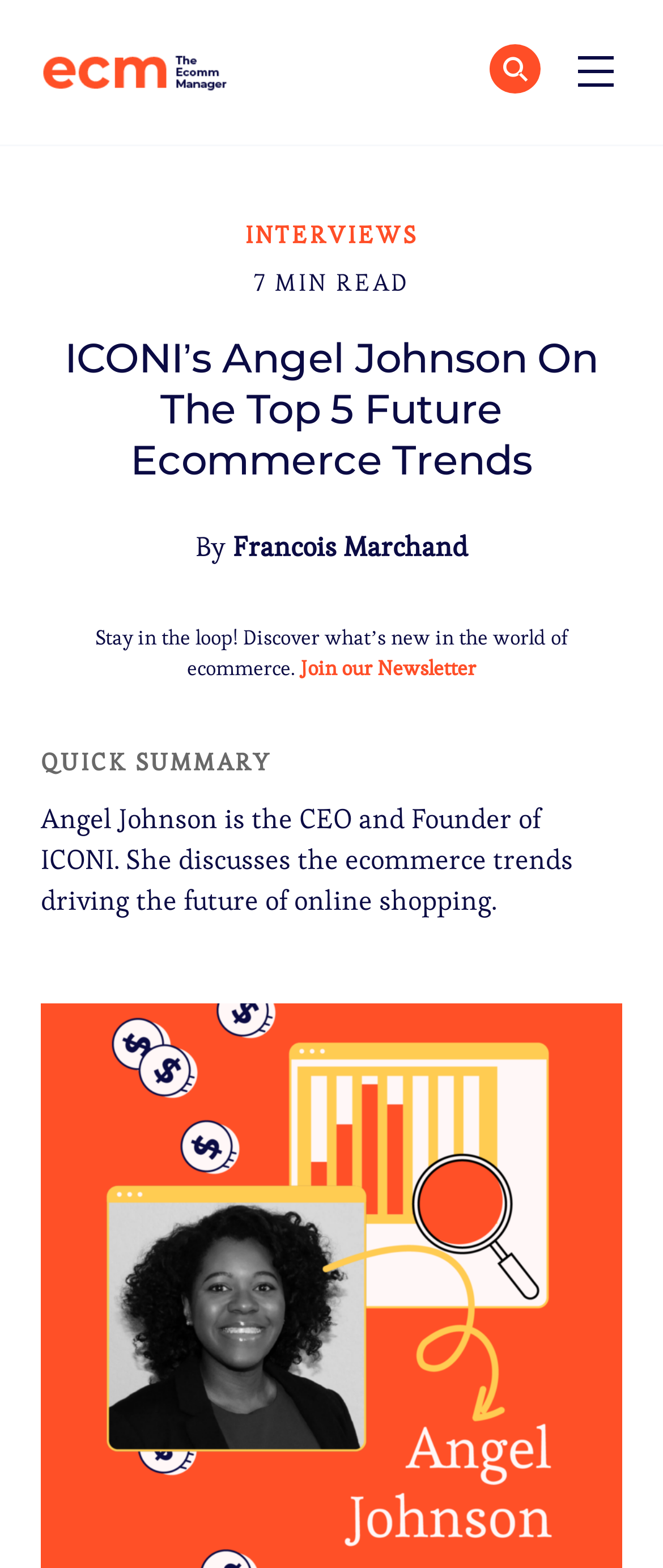Locate the headline of the webpage and generate its content.

ICONI’s Angel Johnson On The Top 5 Future Ecommerce Trends